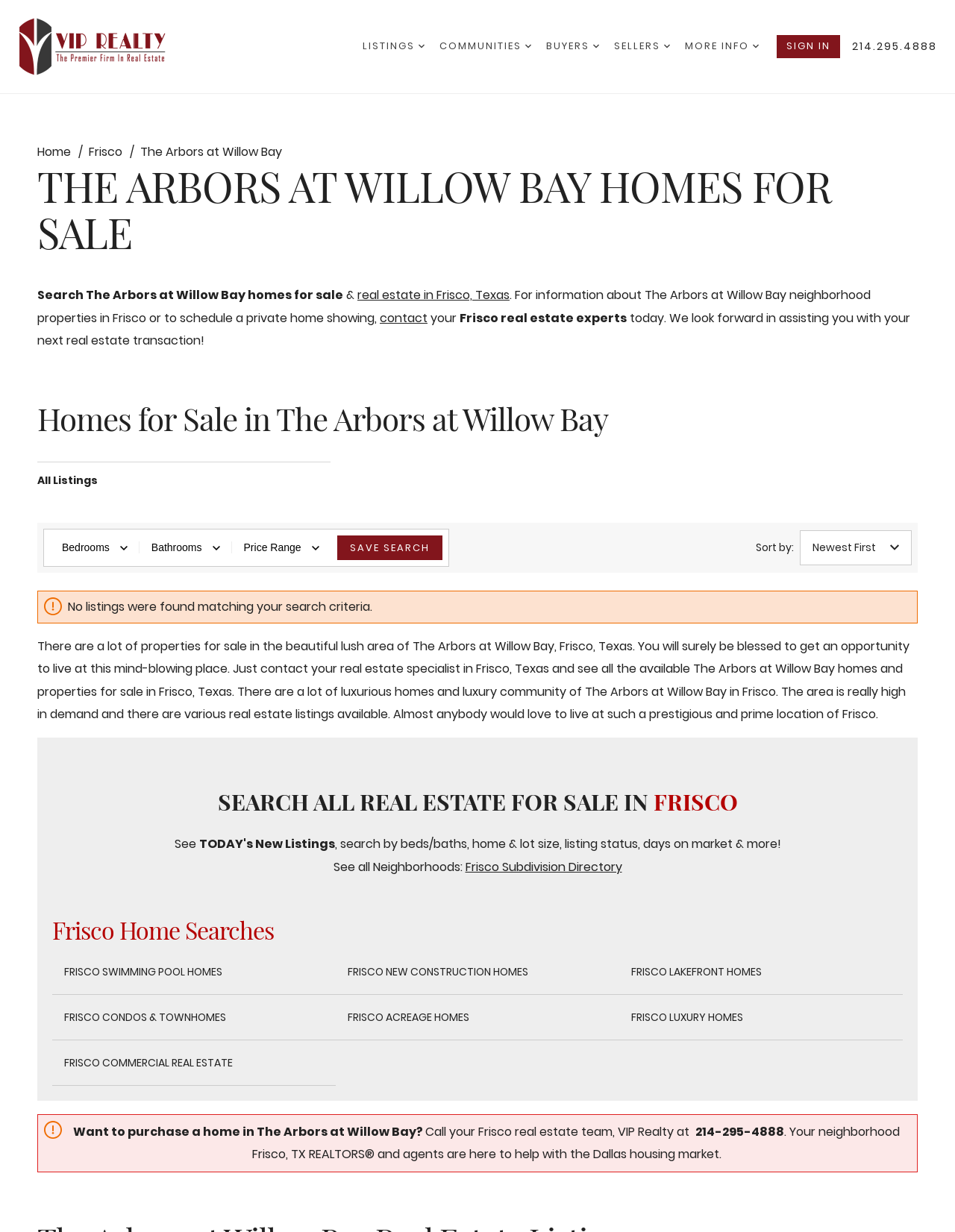What is the name of the neighborhood being searched?
Based on the image, answer the question with as much detail as possible.

The name of the neighborhood being searched can be found in the heading 'THE ARBORS AT WILLOW BAY HOMES FOR SALE' and also in the text 'Search The Arbors at Willow Bay homes for sale'.